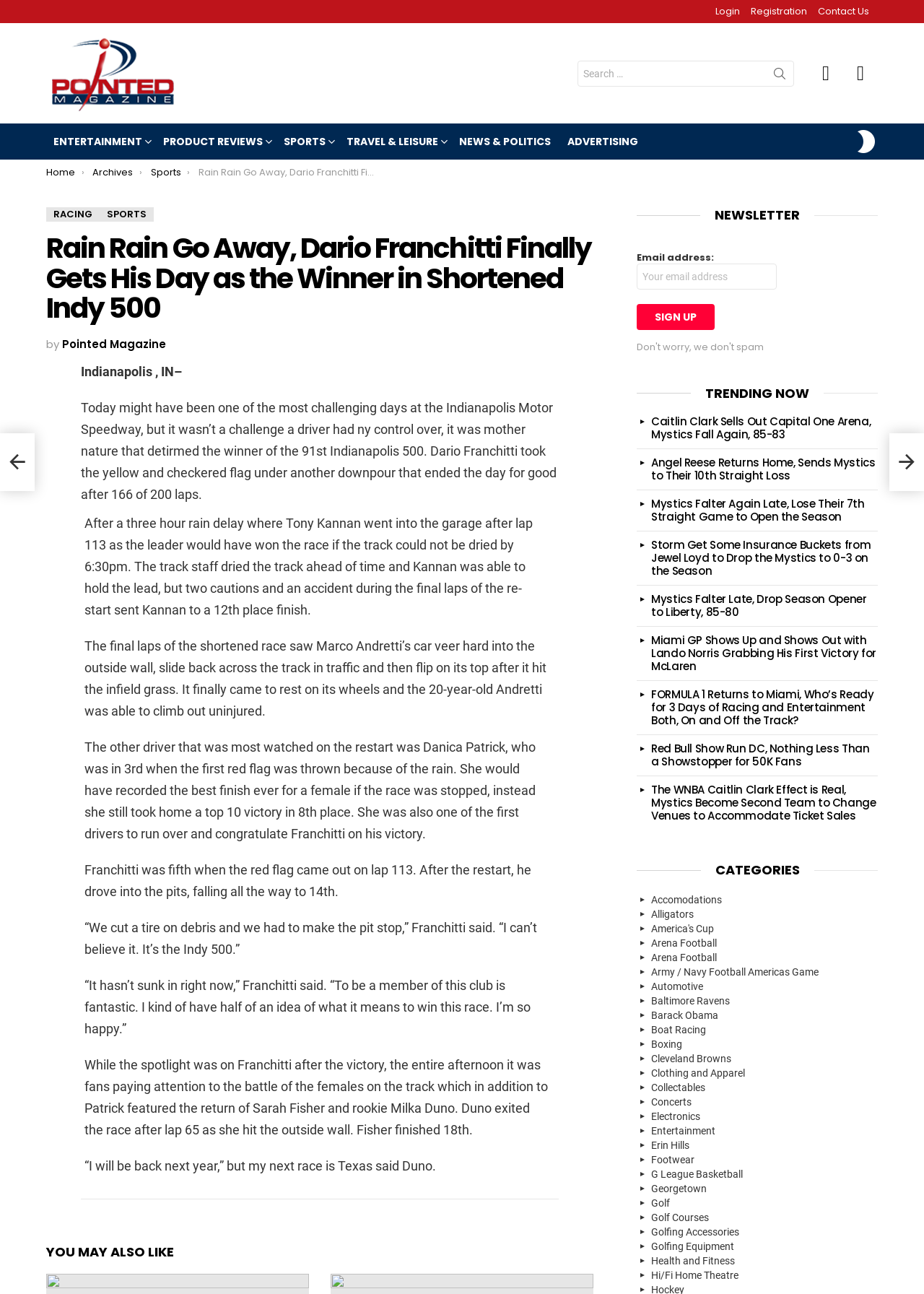Please reply with a single word or brief phrase to the question: 
What is the name of the winner of the 91st Indianapolis 500?

Dario Franchitti